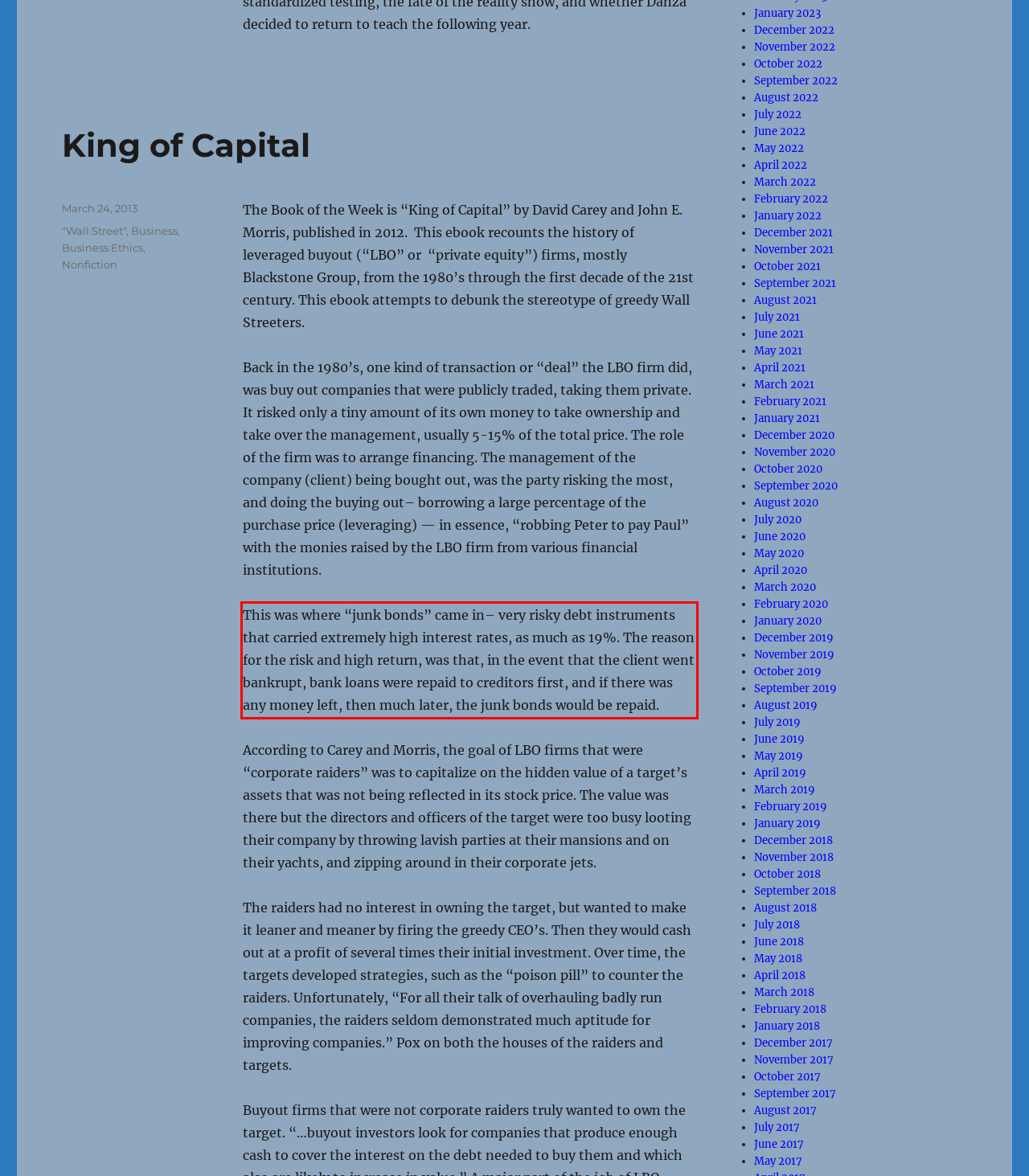Perform OCR on the text inside the red-bordered box in the provided screenshot and output the content.

This was where “junk bonds” came in– very risky debt instruments that carried extremely high interest rates, as much as 19%. The reason for the risk and high return, was that, in the event that the client went bankrupt, bank loans were repaid to creditors first, and if there was any money left, then much later, the junk bonds would be repaid.